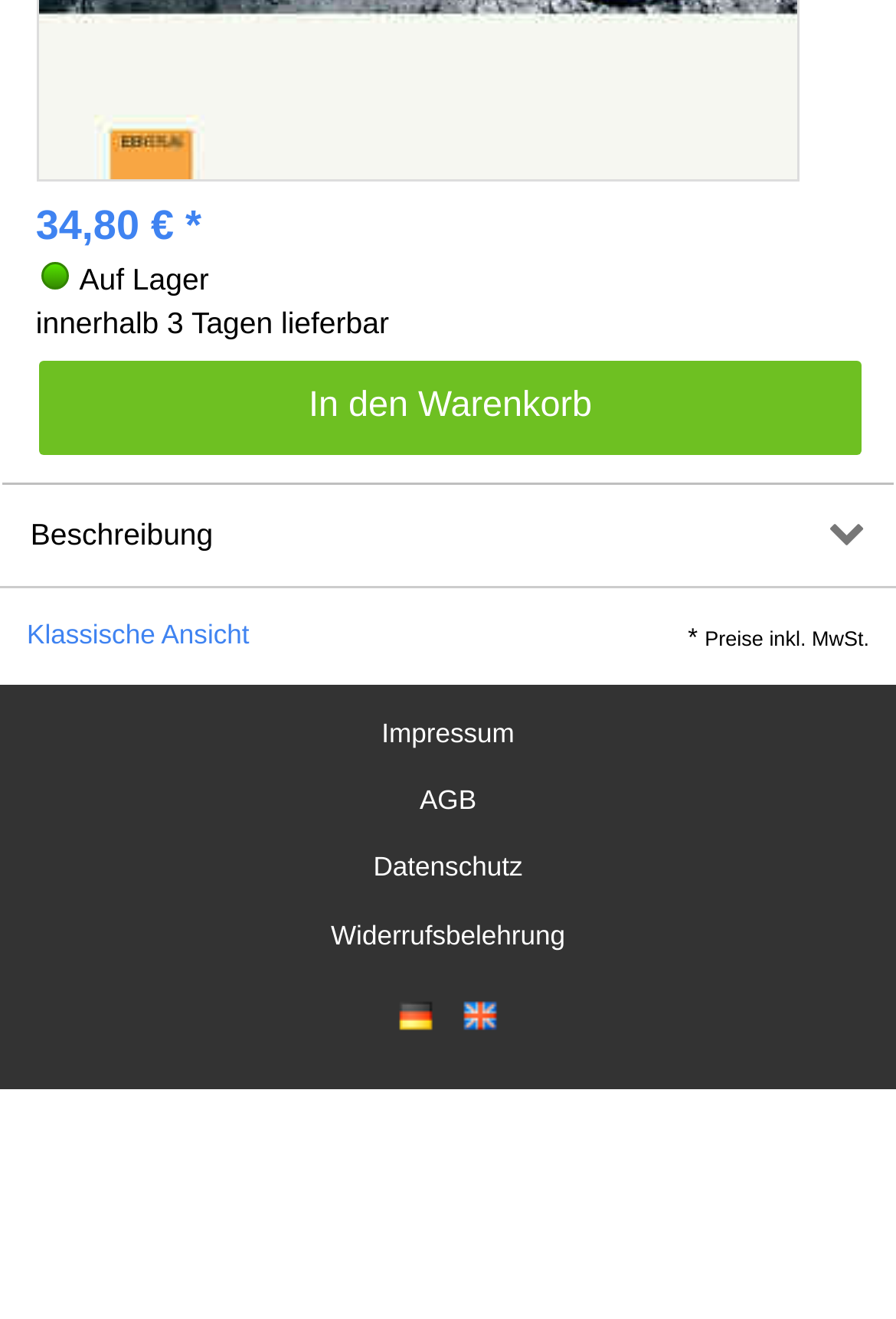How many languages are available?
From the image, respond with a single word or phrase.

2